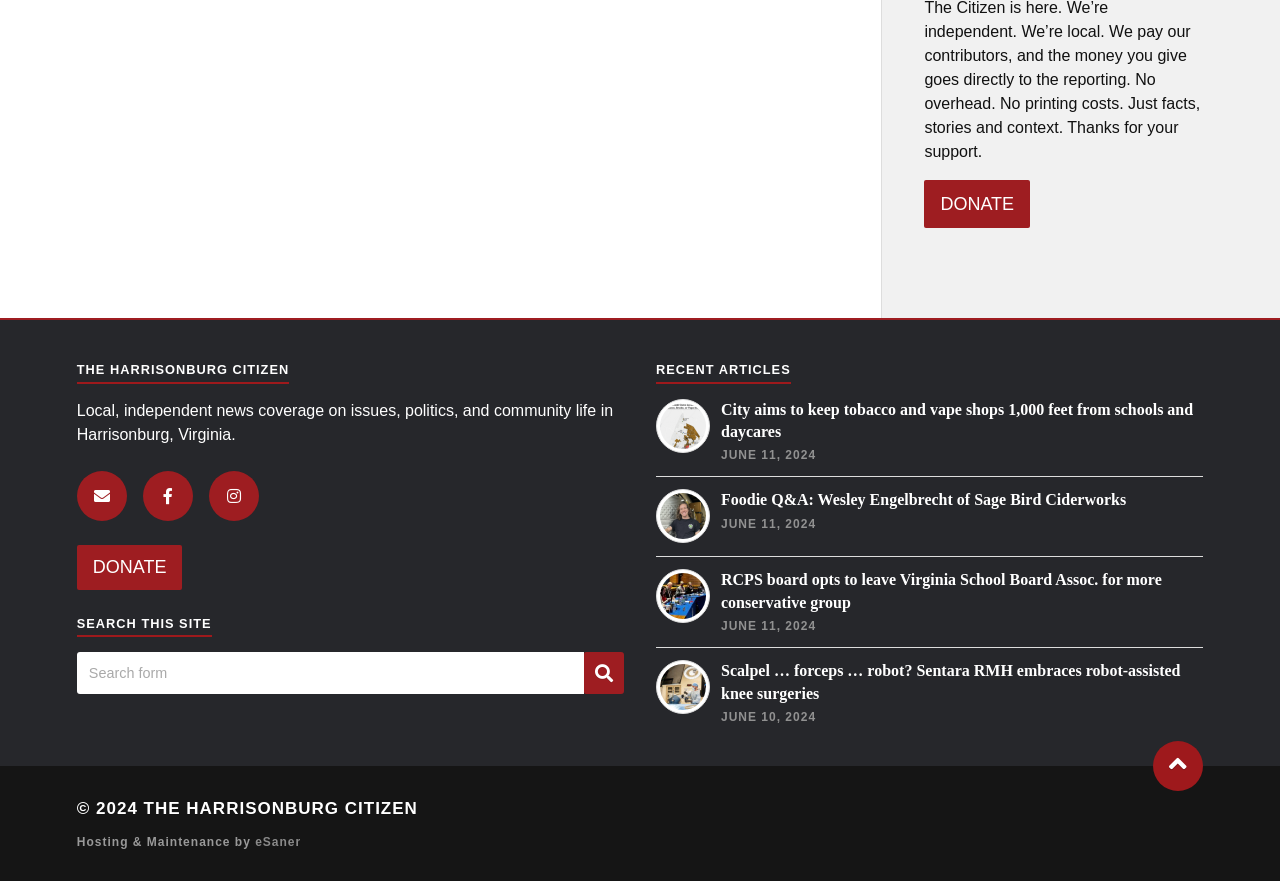Locate the bounding box coordinates of the element I should click to achieve the following instruction: "Search for articles".

[0.06, 0.74, 0.456, 0.788]